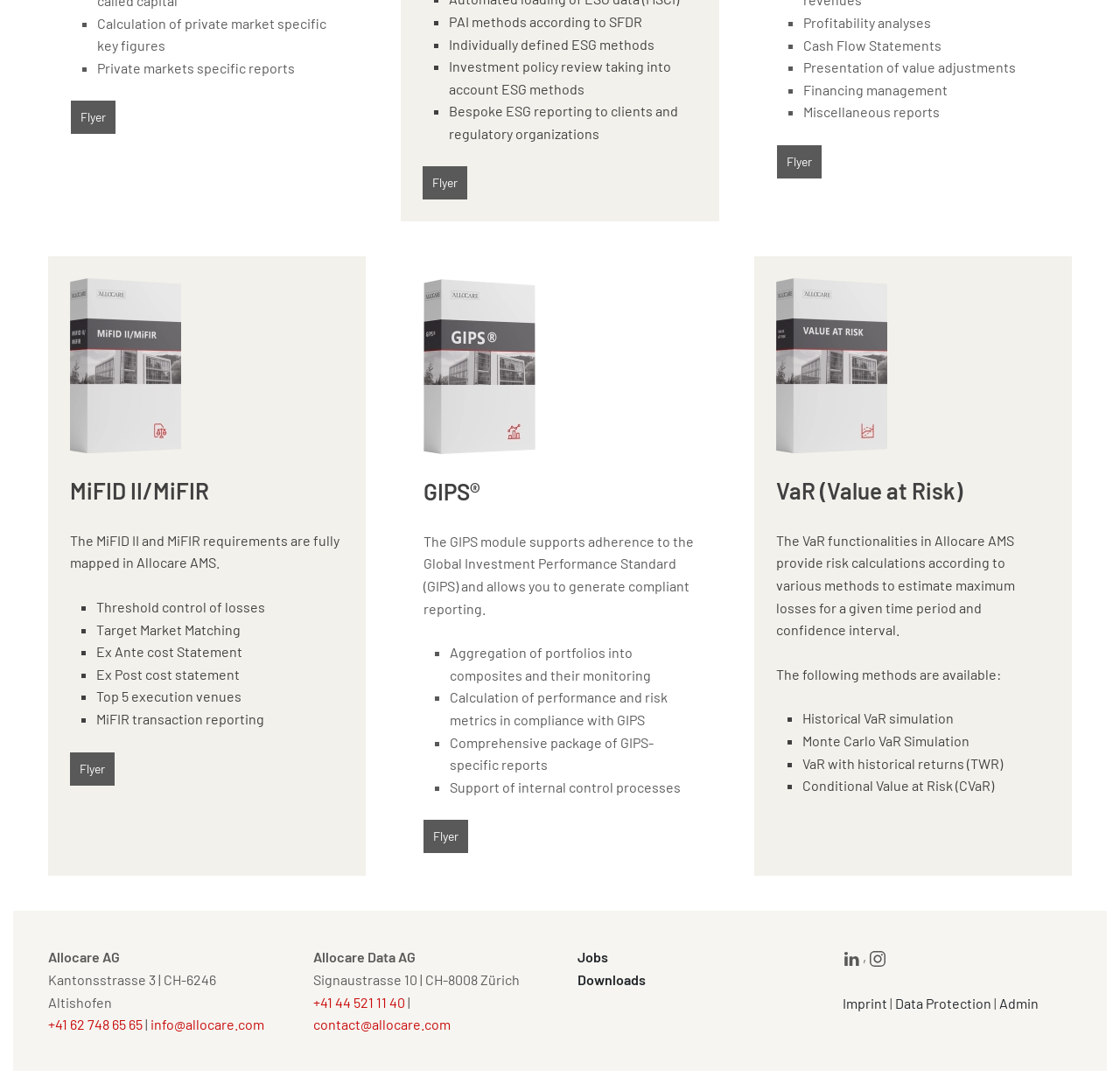Find and specify the bounding box coordinates that correspond to the clickable region for the instruction: "Click on 'Flyer'".

[0.693, 0.134, 0.733, 0.165]